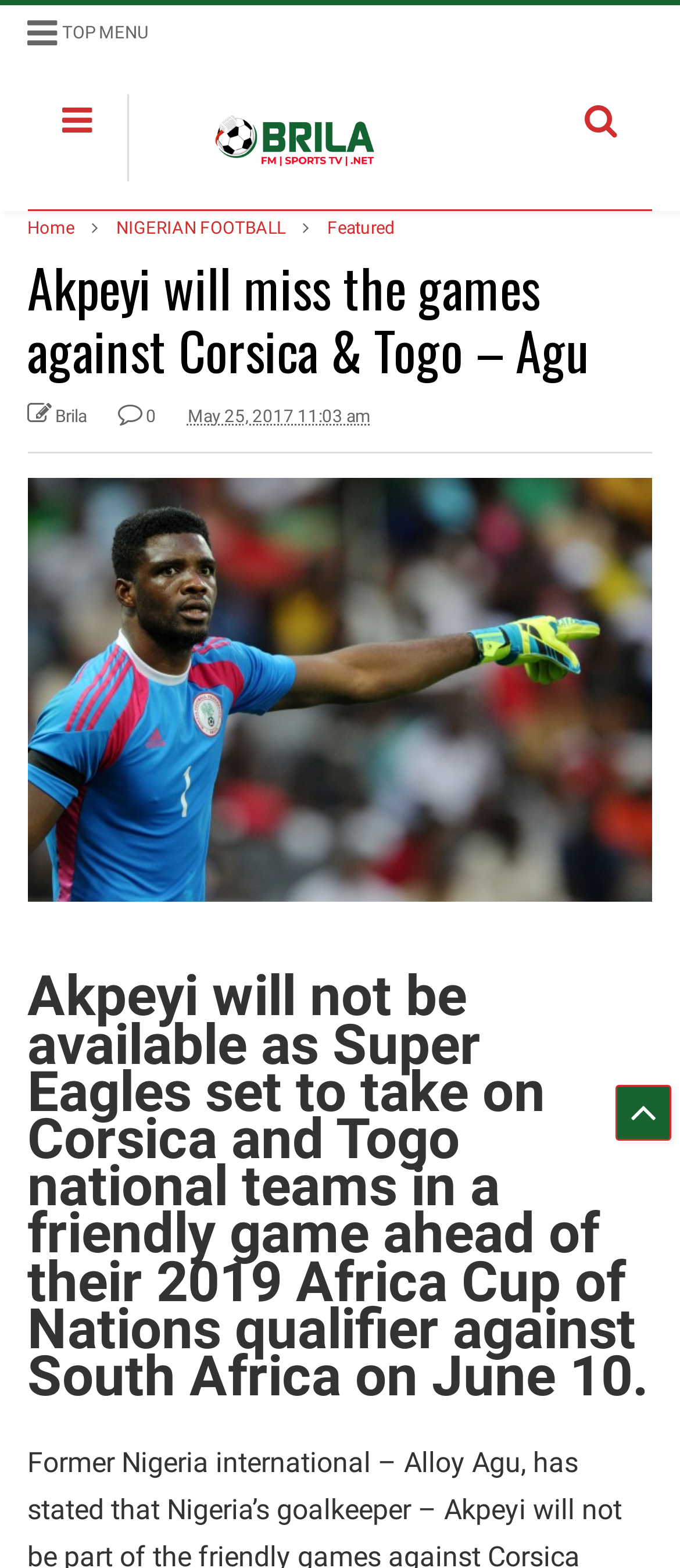Describe the webpage meticulously, covering all significant aspects.

The webpage appears to be a sports news article page. At the top, there is a top menu section with the text "TOP MENU". Below it, there is a heading that reads "Latest Sports News In Nigeria" with a corresponding image. 

To the right of the top menu, there is a search icon represented by the Unicode character "\uf002". On the left side of the page, there are several links, including "Home", "NIGERIAN FOOTBALL", and "Featured", which are likely navigation links.

The main content of the page is an article with the title "Akpeyi will miss the games against Corsica & Togo – Agu" in a large font size. Below the title, there are several links, including one with the Brila logo, another with a bell icon, and a timestamp "May 25, 2017 11:03 am". 

The article's main image is placed below these links, taking up most of the width of the page. The article's content is a summary of the news, stating that Akpeyi will not be available for the Super Eagles' friendly games against Corsica and Togo. 

At the bottom right of the page, there is a share icon represented by the Unicode character "\uf106".